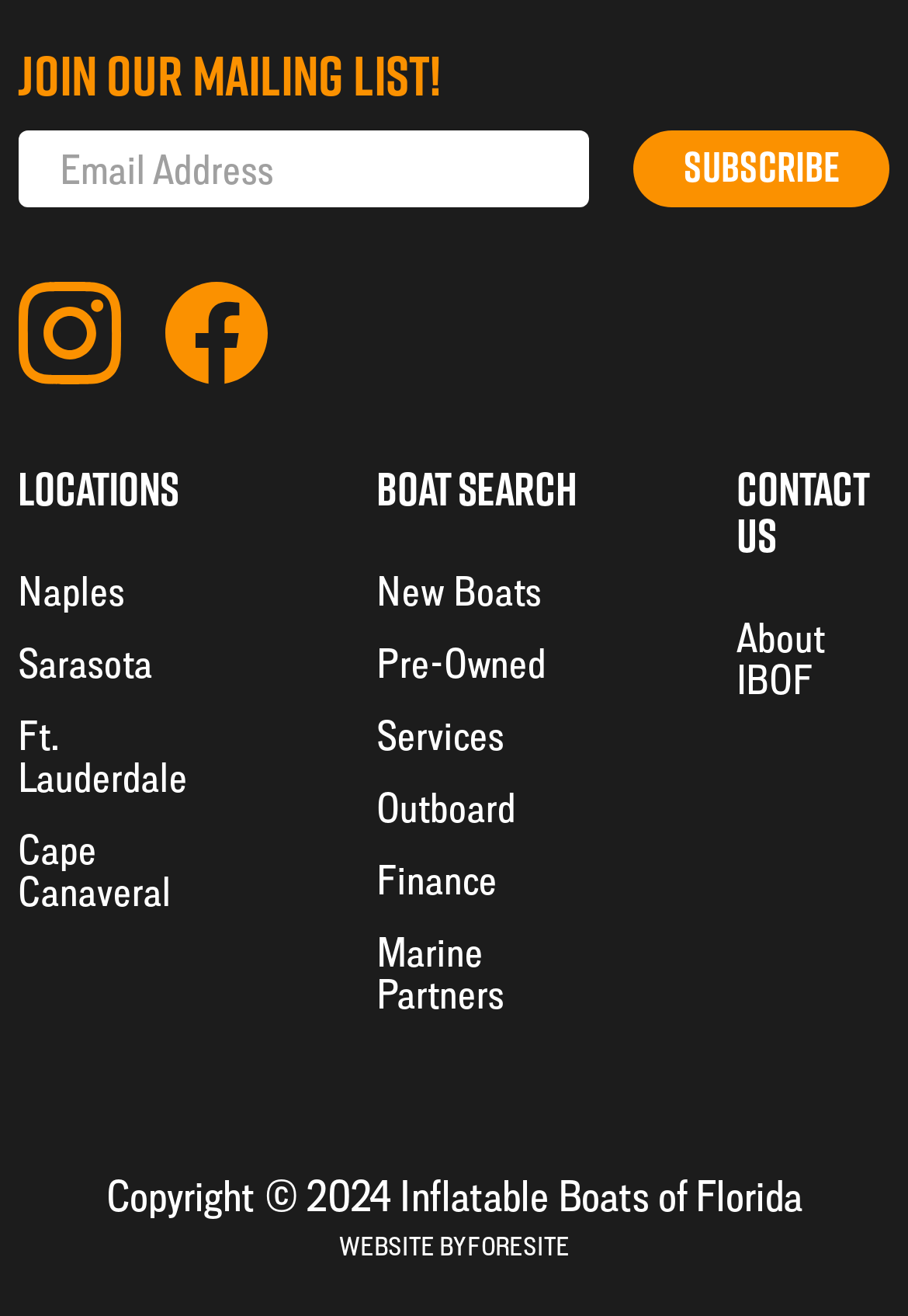Find the bounding box coordinates of the element's region that should be clicked in order to follow the given instruction: "Search for locations". The coordinates should consist of four float numbers between 0 and 1, i.e., [left, top, right, bottom].

[0.02, 0.354, 0.248, 0.434]